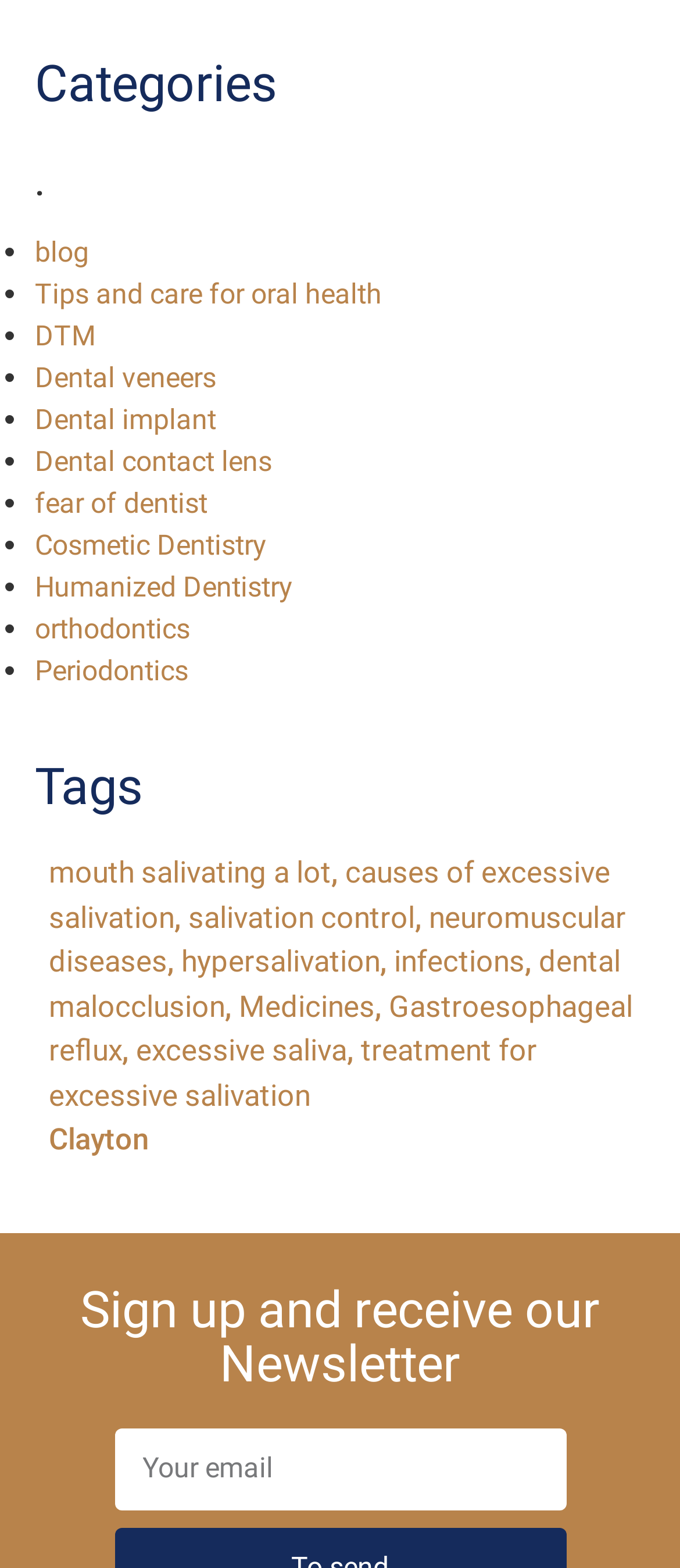Could you indicate the bounding box coordinates of the region to click in order to complete this instruction: "Click on the 'Cosmetic Dentistry' link".

[0.051, 0.337, 0.392, 0.358]